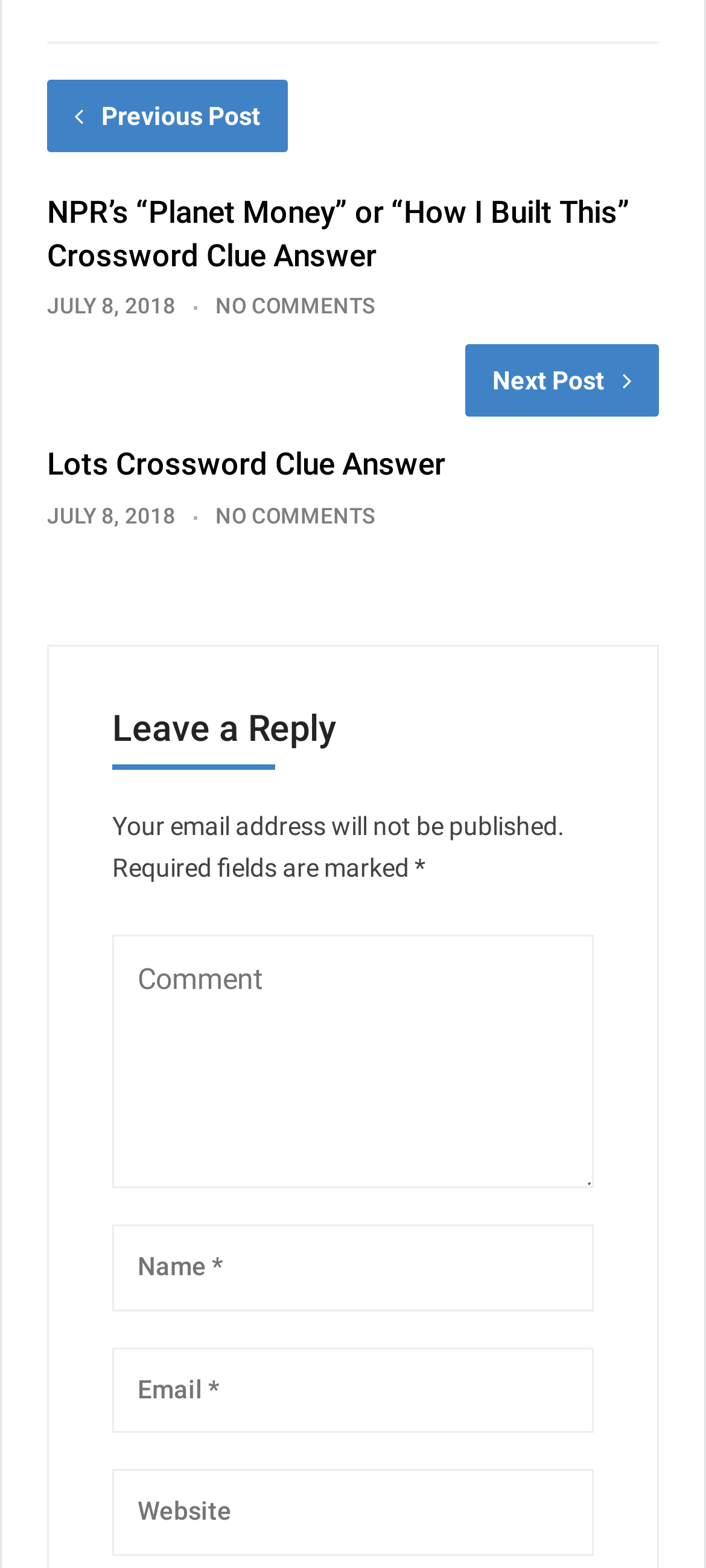Select the bounding box coordinates of the element I need to click to carry out the following instruction: "Leave a comment".

[0.159, 0.596, 0.841, 0.758]